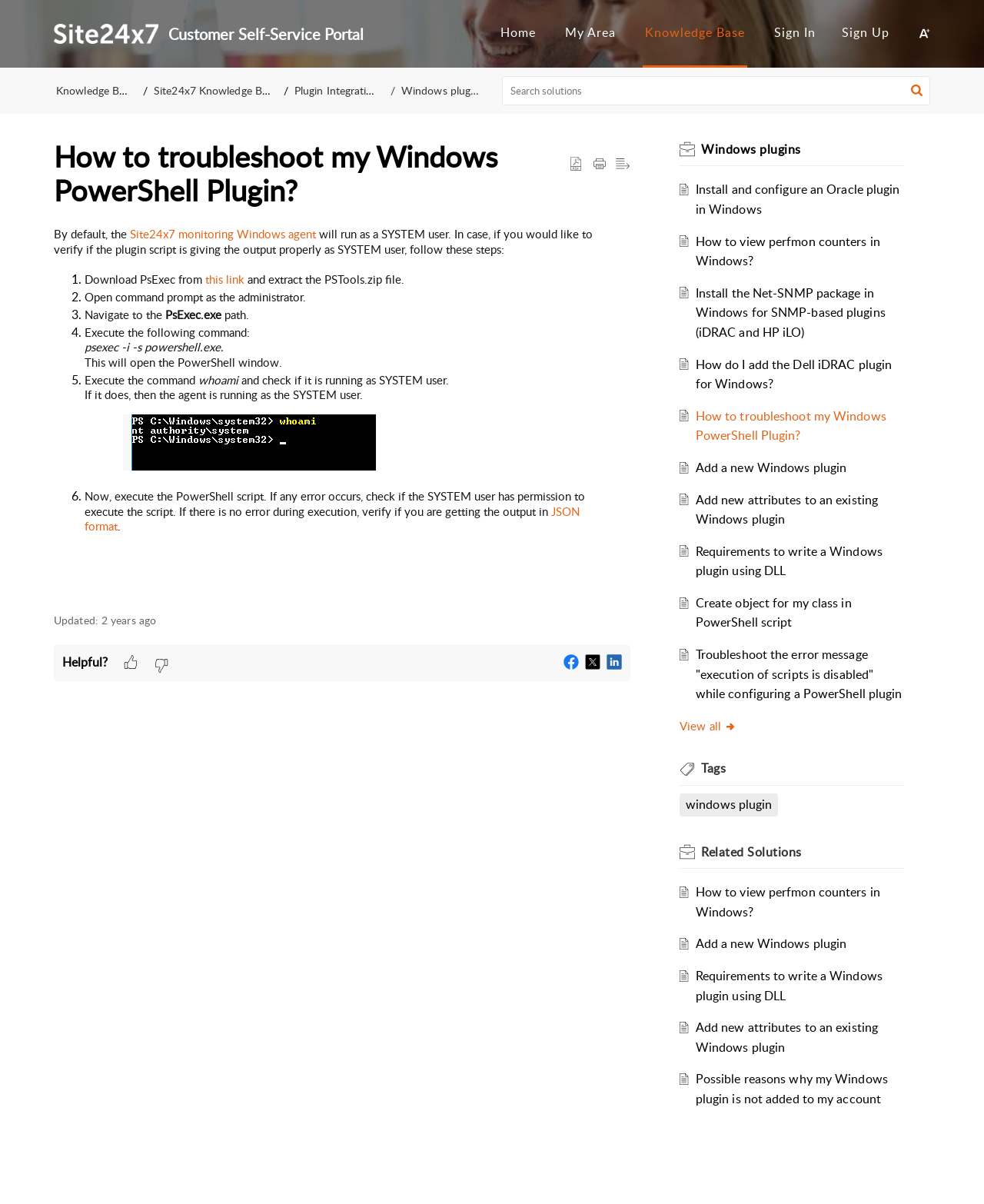What is the name of the tool that needs to be downloaded to troubleshoot the Windows PowerShell plugin?
Respond to the question with a single word or phrase according to the image.

PsExec